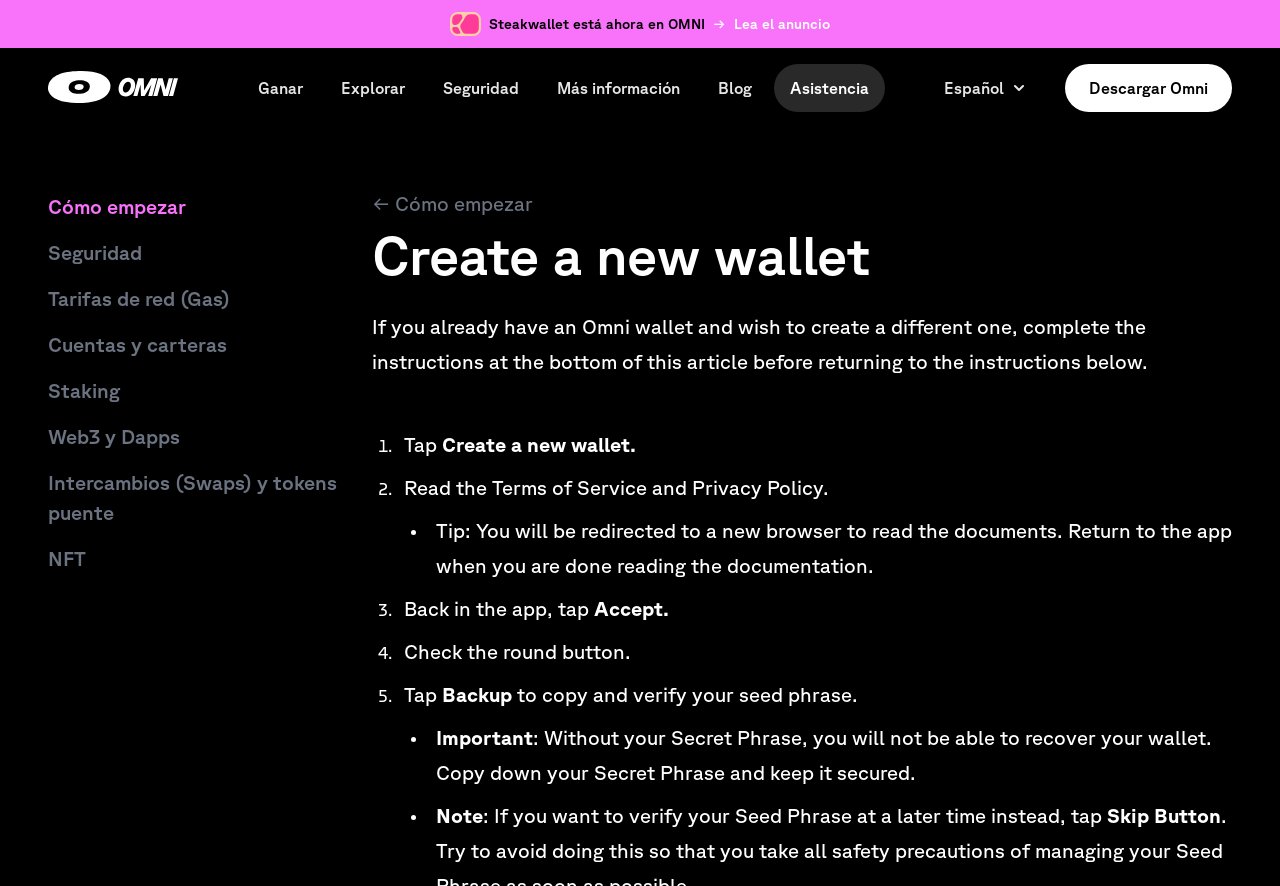Please identify the bounding box coordinates of the clickable area that will fulfill the following instruction: "Tap the 'Create a new wallet' button". The coordinates should be in the format of four float numbers between 0 and 1, i.e., [left, top, right, bottom].

[0.316, 0.489, 0.497, 0.515]